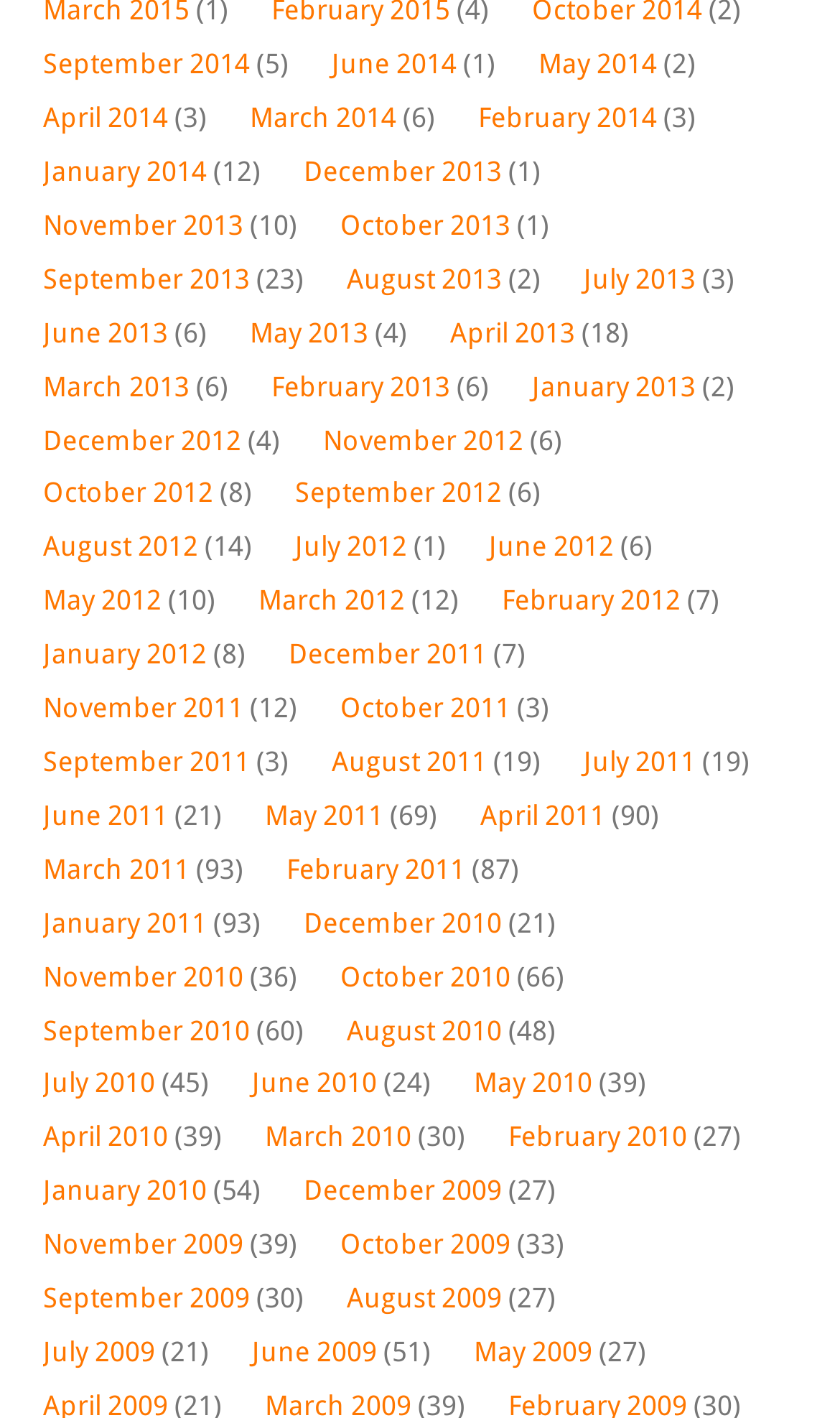Given the description "alt="Victoria University of Wellington logo"", provide the bounding box coordinates of the corresponding UI element.

None